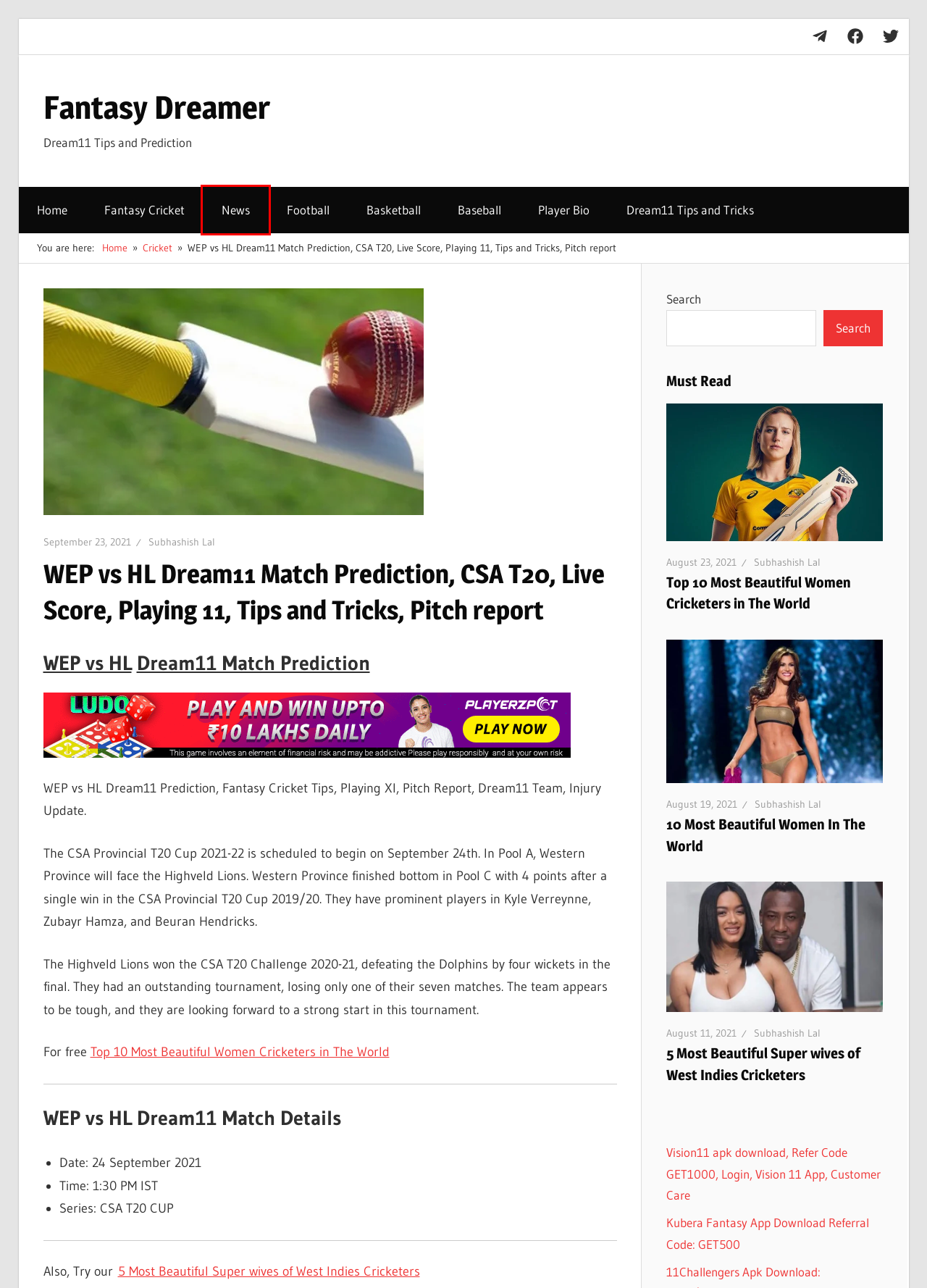Observe the webpage screenshot and focus on the red bounding box surrounding a UI element. Choose the most appropriate webpage description that corresponds to the new webpage after clicking the element in the bounding box. Here are the candidates:
A. News Archives - Fantasy Dreamer
B. 7 Dream11 tips and tricks for Fantasy Sports - Fantasy Dreamer
C. 10 Most Beautiful Women In The World - Fantasy Dreamer
D. Football Archives - Fantasy Dreamer
E. Baseball Archives - Fantasy Dreamer
F. Top 10 Most Beautiful Women Cricketers in The World - Fantasy Dreamer
G. Subhashish Lal, Author at Fantasy Dreamer
H. Basketball Archives - Fantasy Dreamer

A